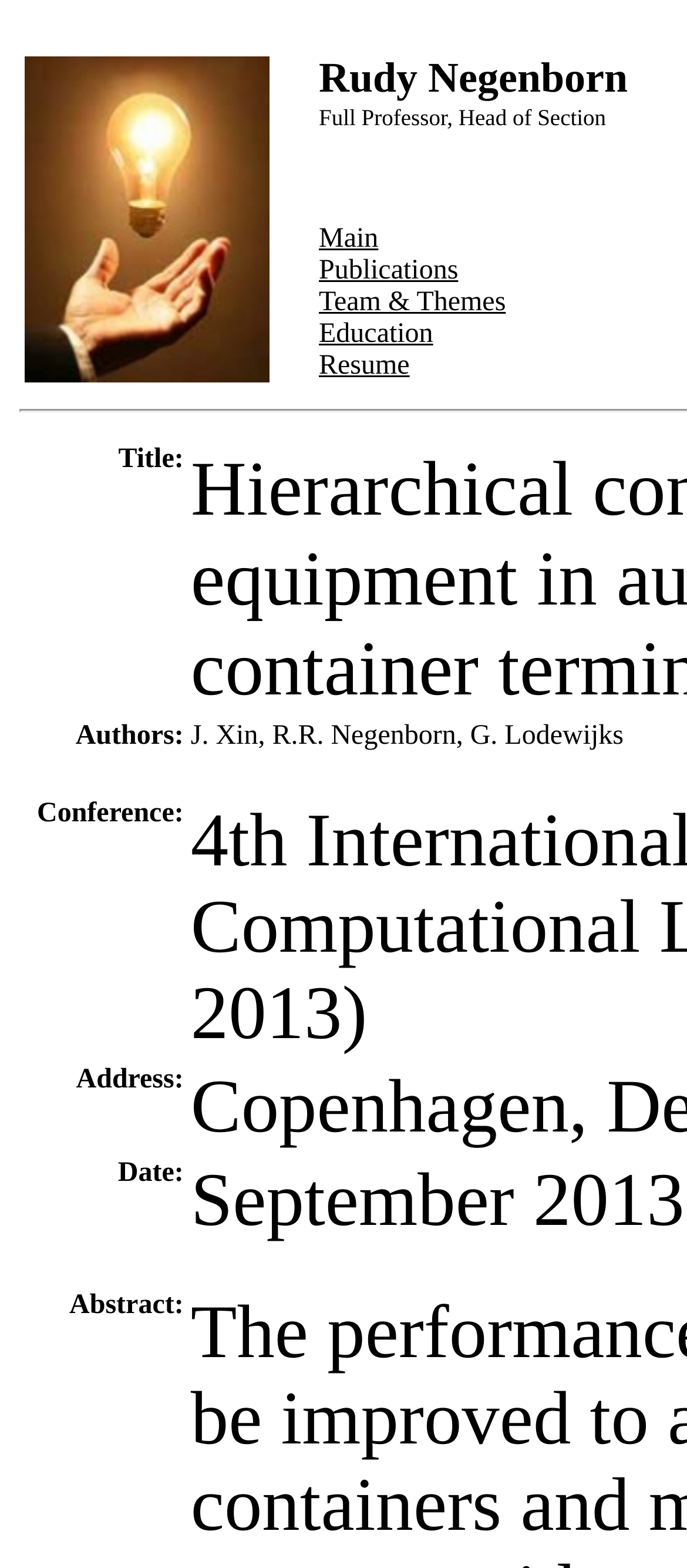Find and provide the bounding box coordinates for the UI element described here: "picotm 0.10.1 released". The coordinates should be given as four float numbers between 0 and 1: [left, top, right, bottom].

None